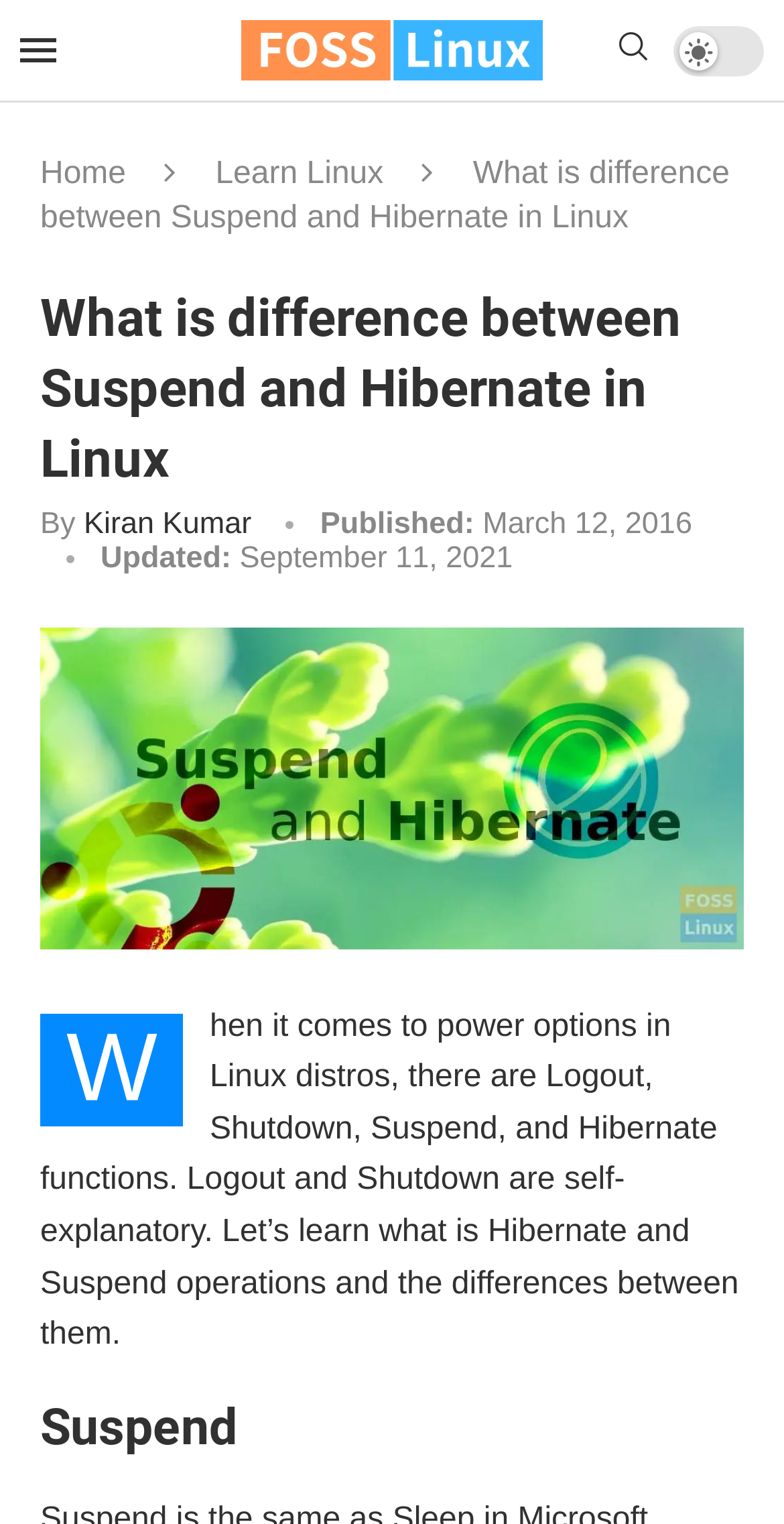Determine the bounding box coordinates (top-left x, top-left y, bottom-right x, bottom-right y) of the UI element described in the following text: aria-label="Search"

[0.782, 0.021, 0.833, 0.042]